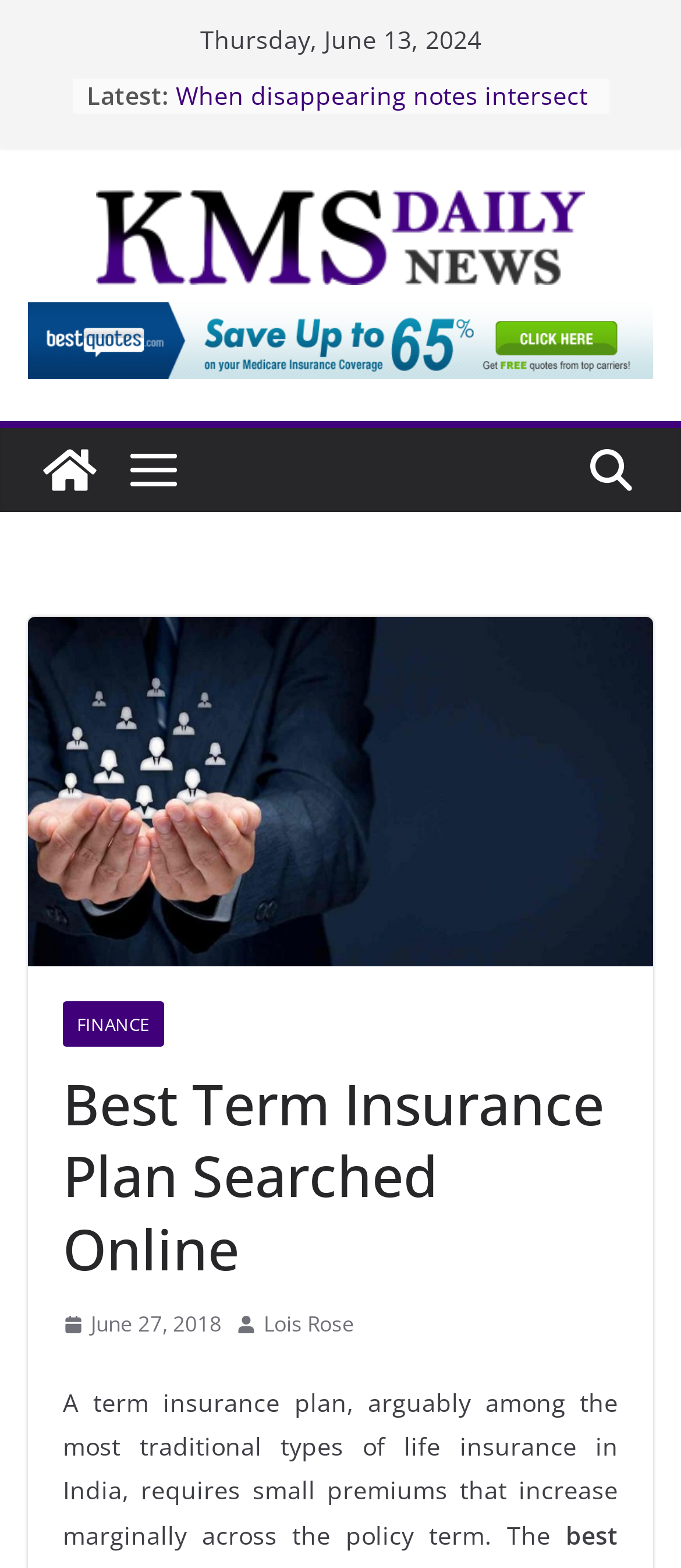Provide the bounding box for the UI element matching this description: "alt="KMS Daily News"".

[0.141, 0.122, 0.859, 0.182]